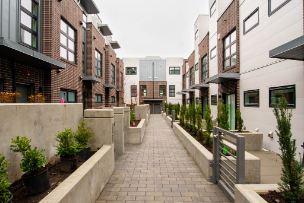Provide a brief response to the question below using a single word or phrase: 
What materials are used in the architecture?

Brick and white exterior elements